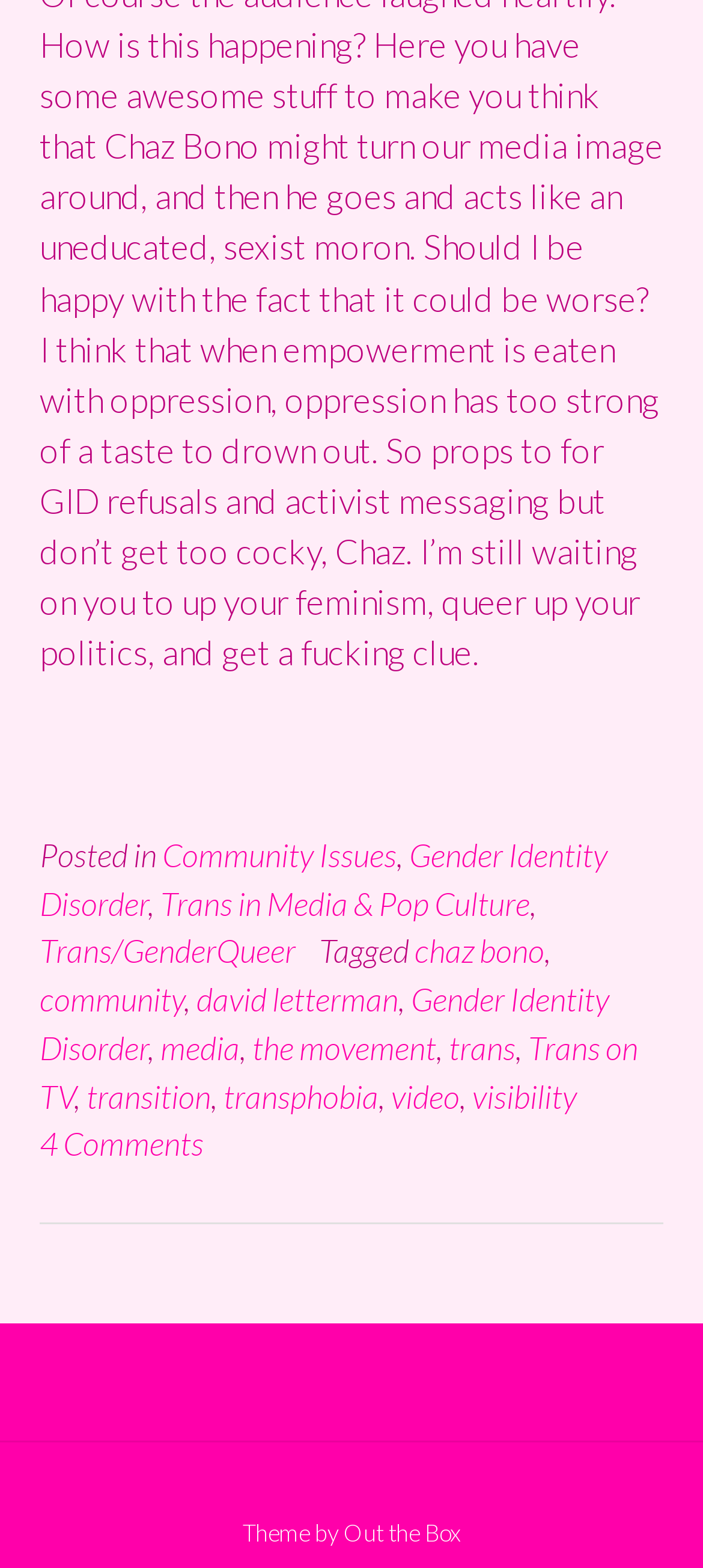Please specify the bounding box coordinates of the region to click in order to perform the following instruction: "View community issues".

[0.231, 0.532, 0.564, 0.558]